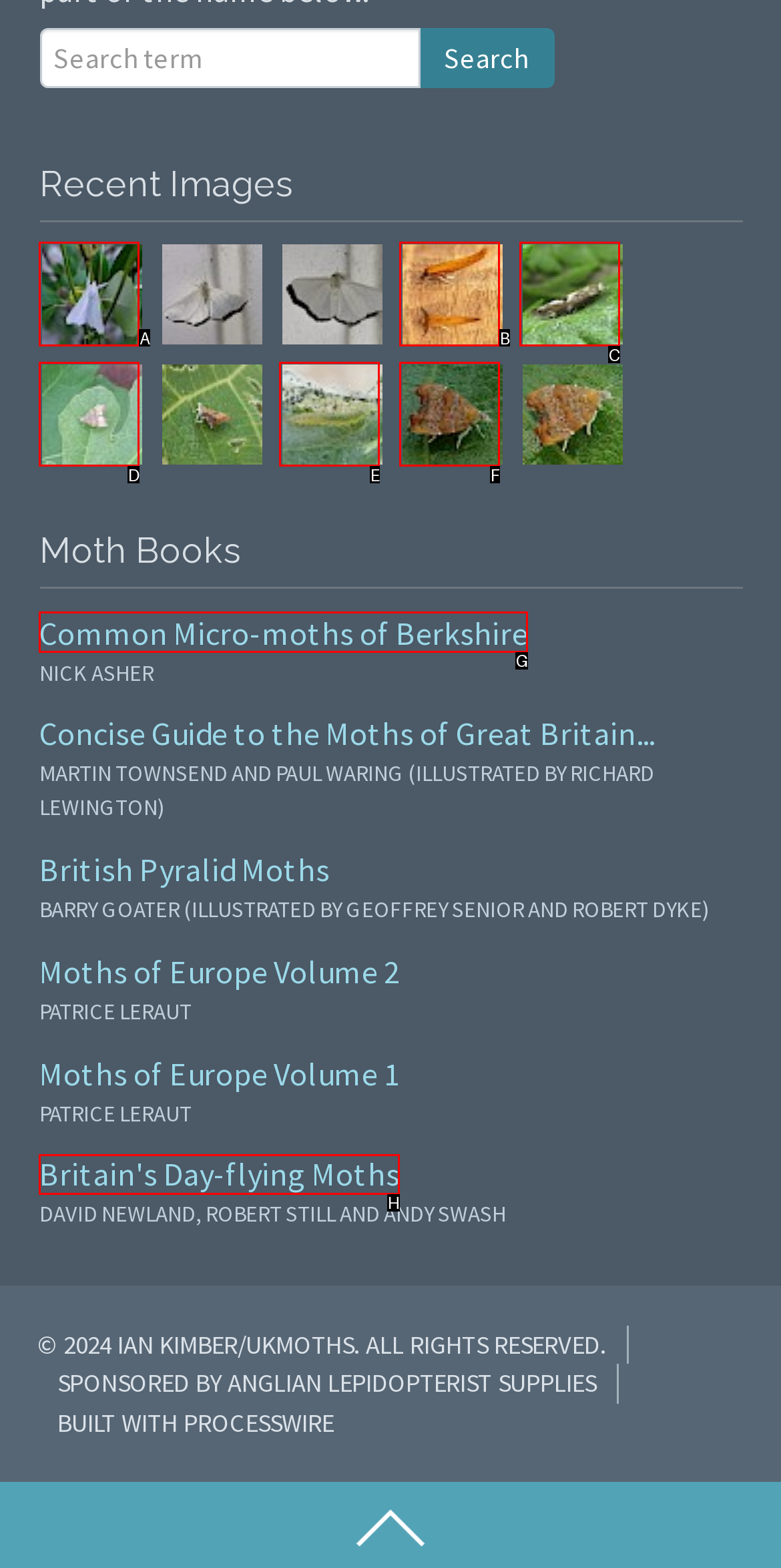Select the letter of the option that should be clicked to achieve the specified task: Read about Common Micro-moths of Berkshire. Respond with just the letter.

G